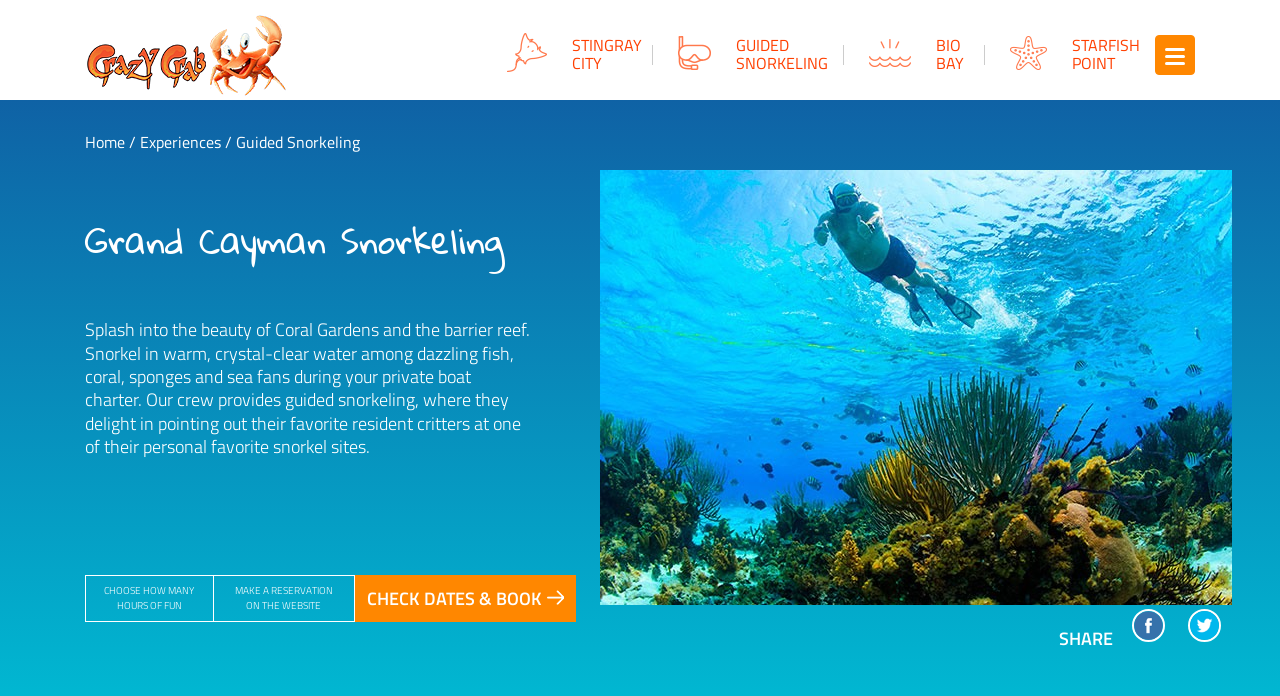Find the bounding box coordinates of the area to click in order to follow the instruction: "Check dates and book".

[0.277, 0.826, 0.45, 0.893]